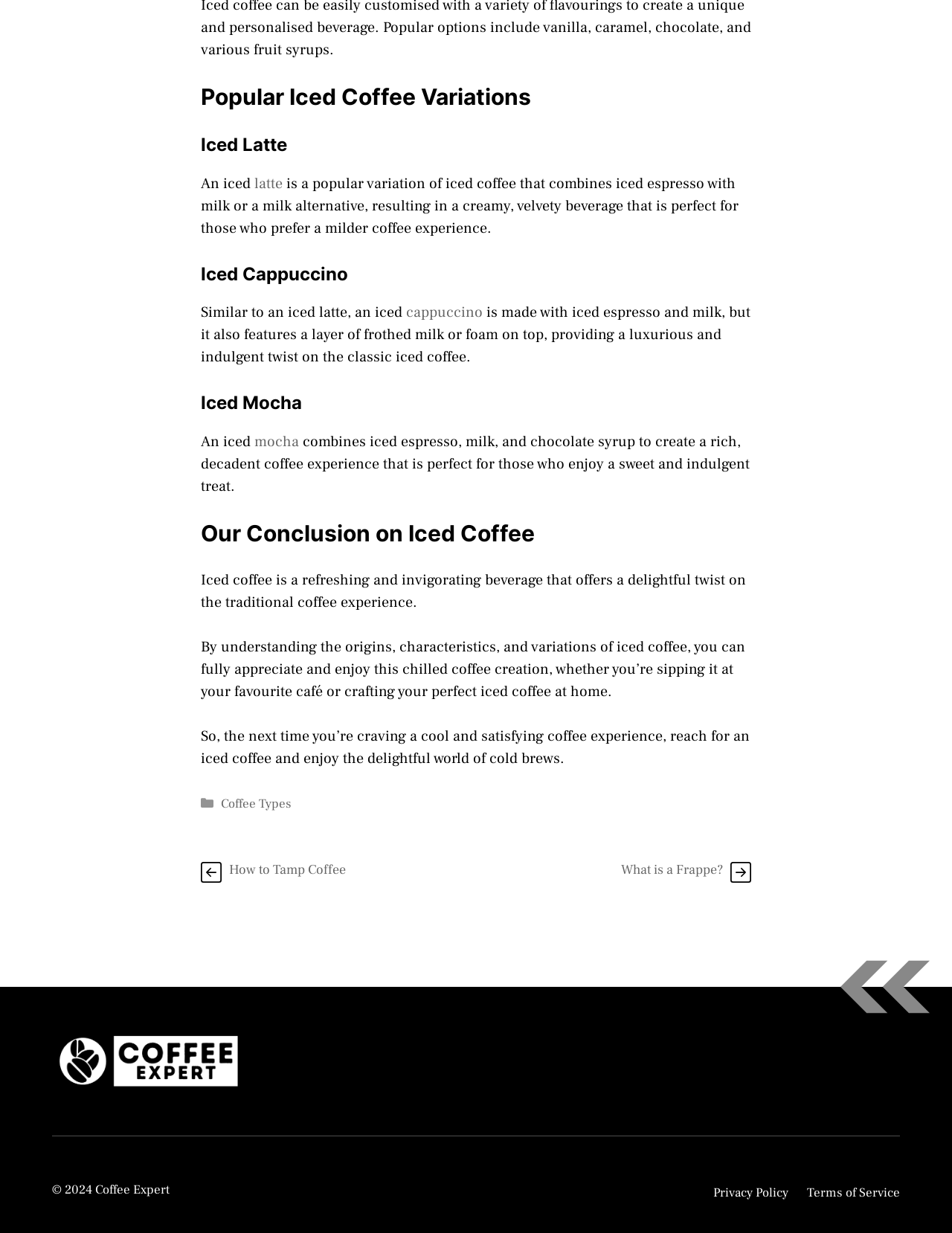What is an iced latte?
Based on the image, provide a one-word or brief-phrase response.

Iced espresso with milk